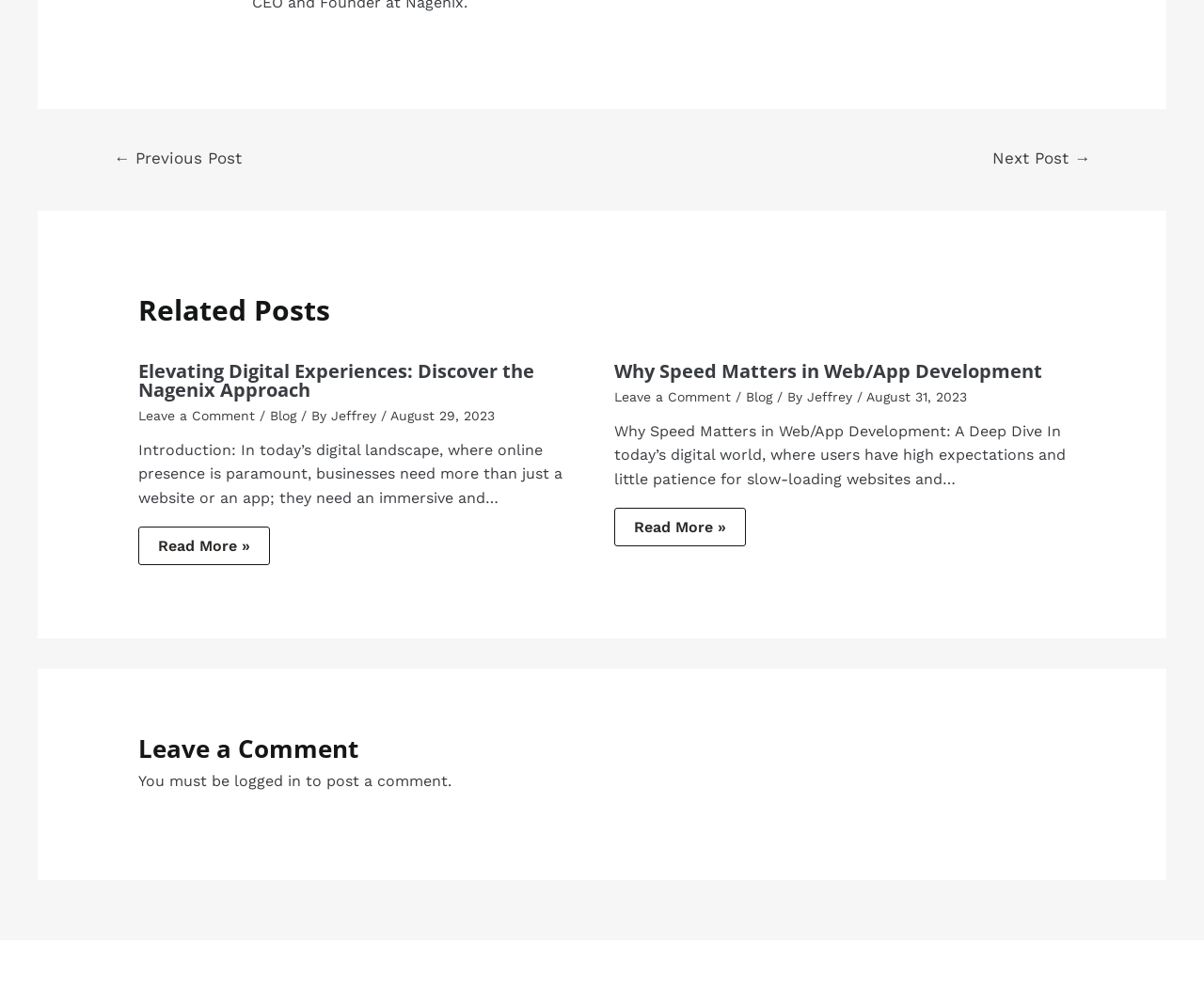Please locate the bounding box coordinates of the element that needs to be clicked to achieve the following instruction: "view related post". The coordinates should be four float numbers between 0 and 1, i.e., [left, top, right, bottom].

[0.115, 0.523, 0.224, 0.561]